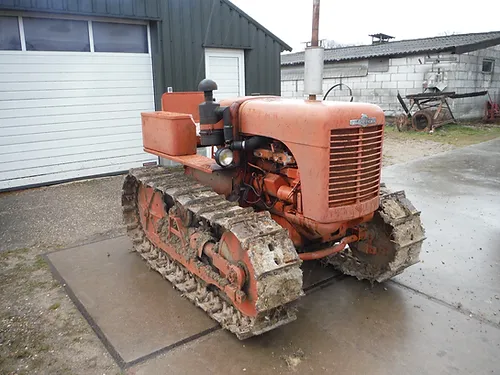Explain the image in a detailed and descriptive way.

The image features a vintage Howard Platypus 28 tractor, characterized by its distinctive orange color and robust, tank-like treads. It stands prominently on a concrete surface, showcasing its sturdy build. The tractor is positioned in an outdoor setting, likely on a farm, with a simple structure and a shed visible in the background. Various farming equipment can be seen, hinting at a working environment. The tractor's design highlights both functionality and a historical aesthetic, typical of mid-20th century agricultural machinery. This piece is notable for its durability and is likely a collector's item, as indicated by its model name, "Howard Platypus 28," which reflects a blend of nostalgia and agricultural heritage.